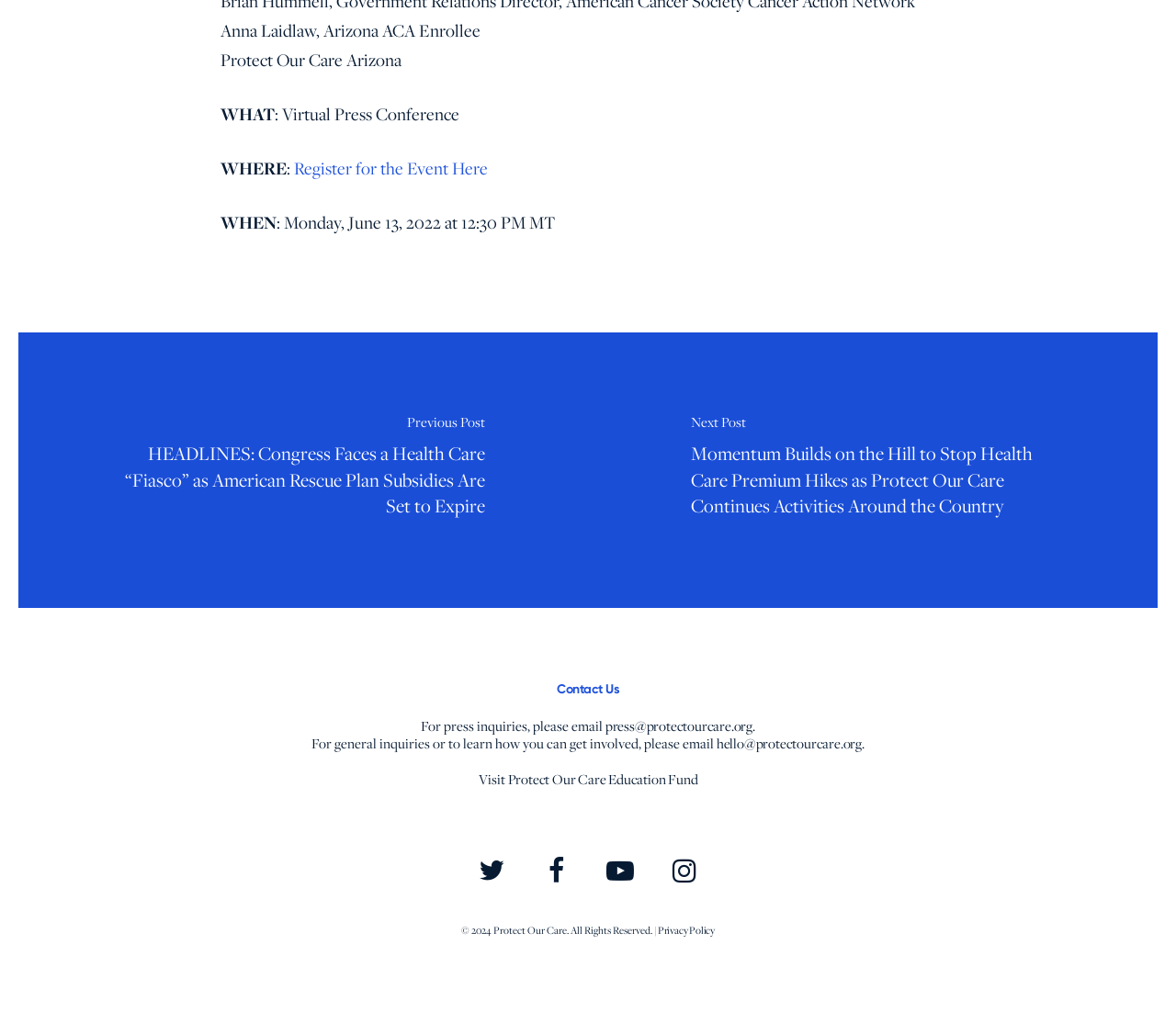Please find the bounding box coordinates of the element that you should click to achieve the following instruction: "Read the previous post about health care". The coordinates should be presented as four float numbers between 0 and 1: [left, top, right, bottom].

[0.016, 0.325, 0.5, 0.594]